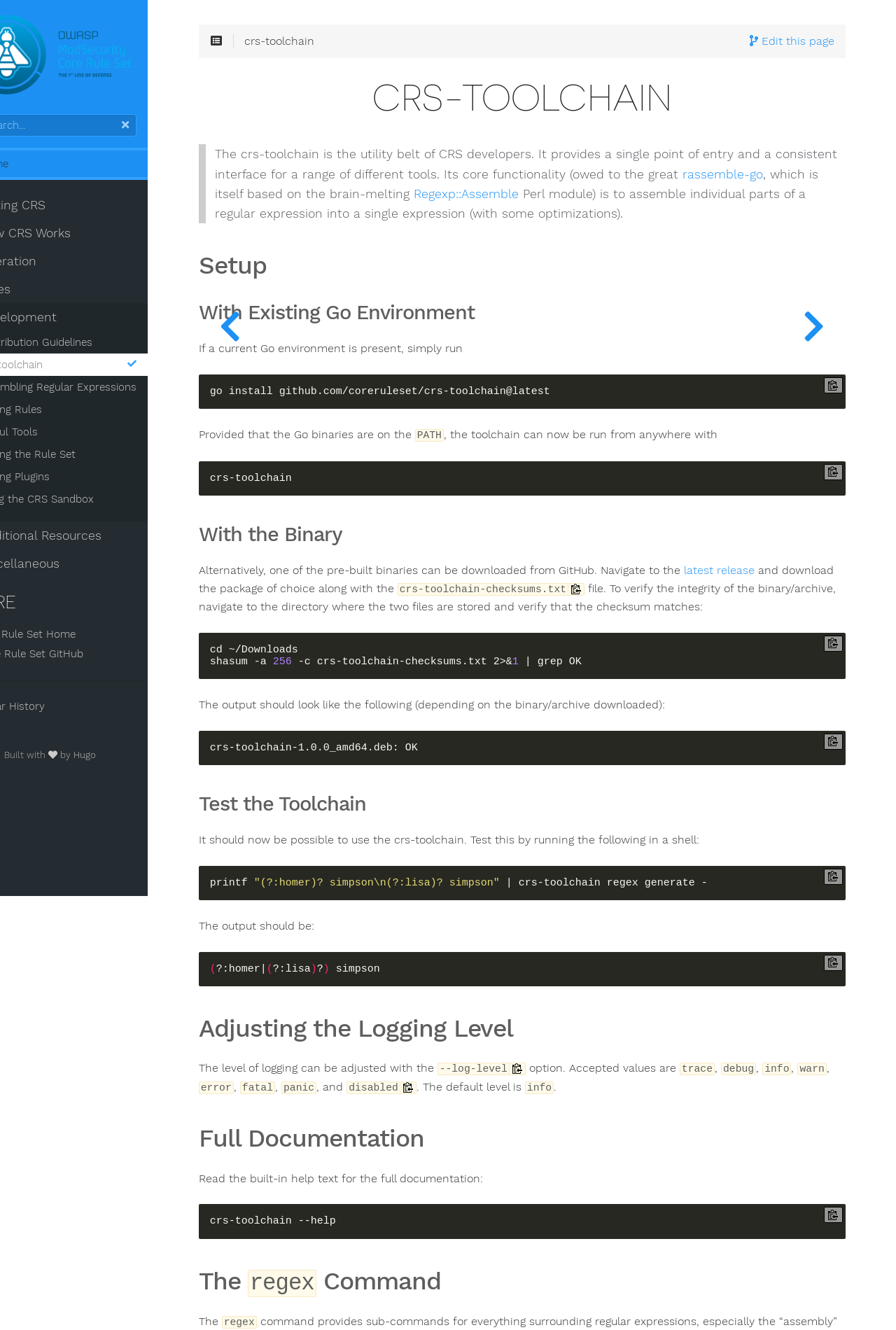Determine the bounding box coordinates for the area that needs to be clicked to fulfill this task: "Read about Getting CRS". The coordinates must be given as four float numbers between 0 and 1, i.e., [left, top, right, bottom].

[0.012, 0.149, 0.222, 0.17]